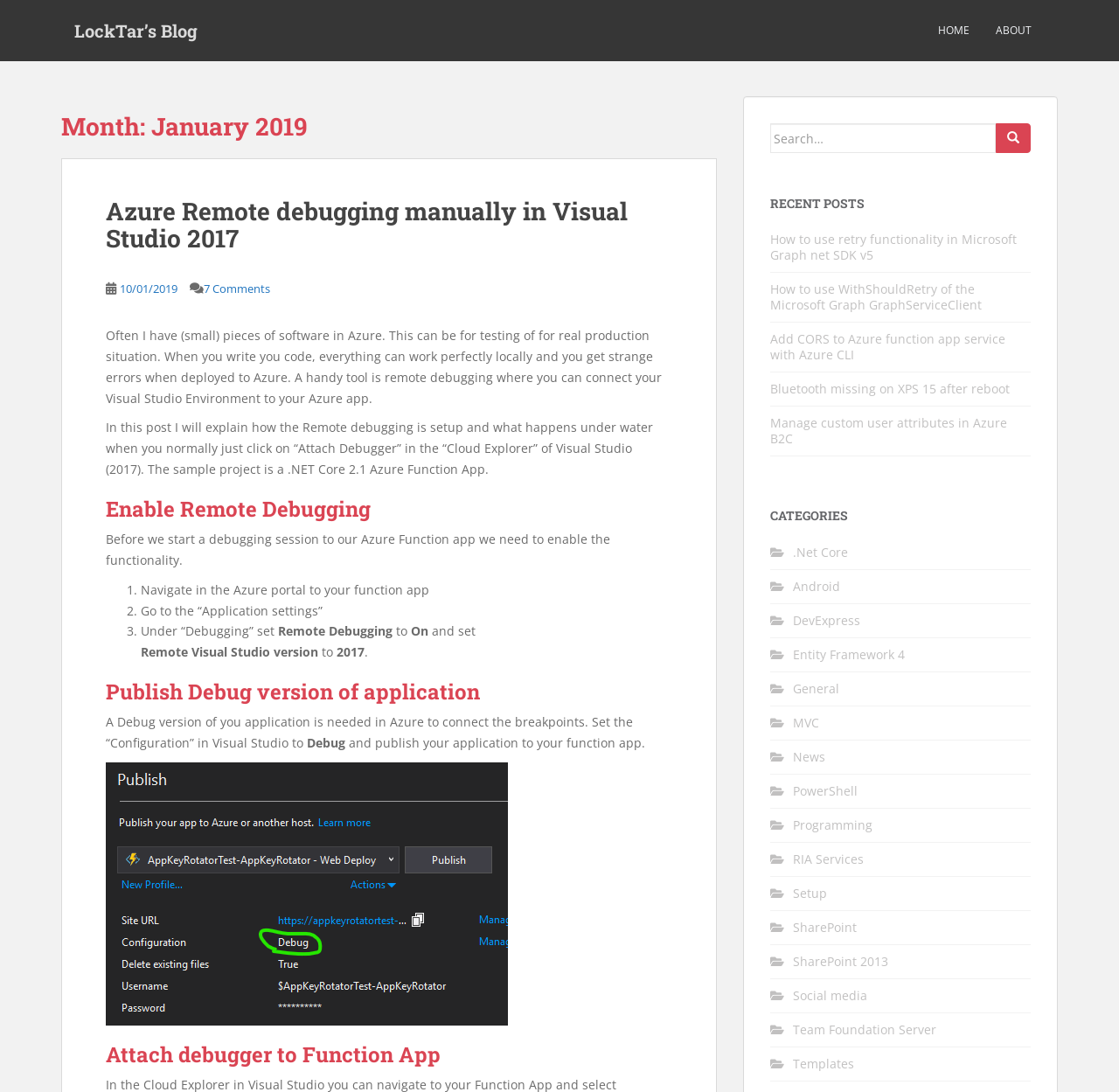Select the bounding box coordinates of the element I need to click to carry out the following instruction: "Read the post 'Azure Remote debugging manually in Visual Studio 2017'".

[0.095, 0.182, 0.601, 0.231]